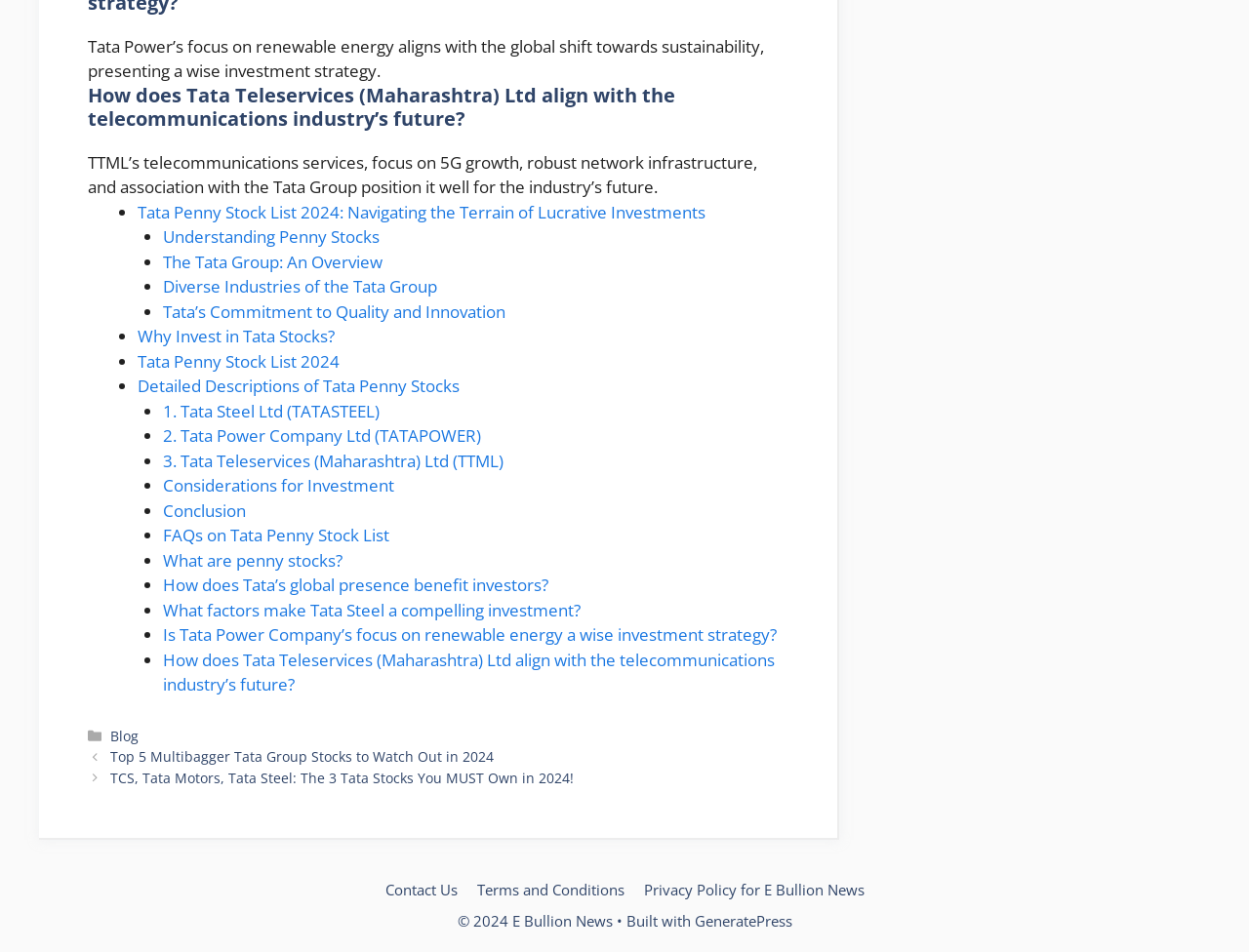Find the bounding box coordinates for the element that must be clicked to complete the instruction: "Visit 'Contact Us'". The coordinates should be four float numbers between 0 and 1, indicated as [left, top, right, bottom].

[0.308, 0.924, 0.366, 0.944]